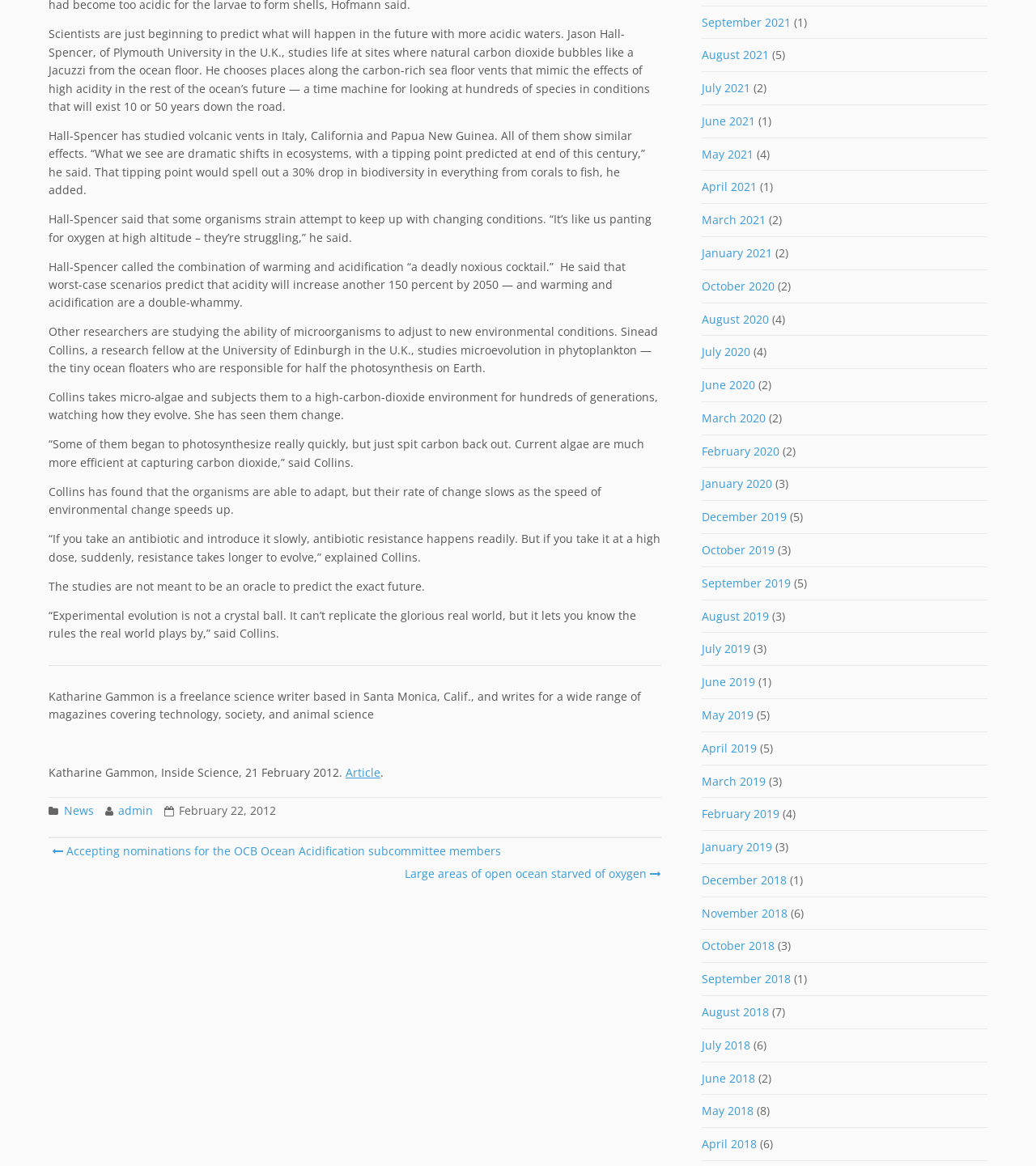Please identify the bounding box coordinates of the clickable element to fulfill the following instruction: "Read the article". The coordinates should be four float numbers between 0 and 1, i.e., [left, top, right, bottom].

[0.334, 0.656, 0.367, 0.669]